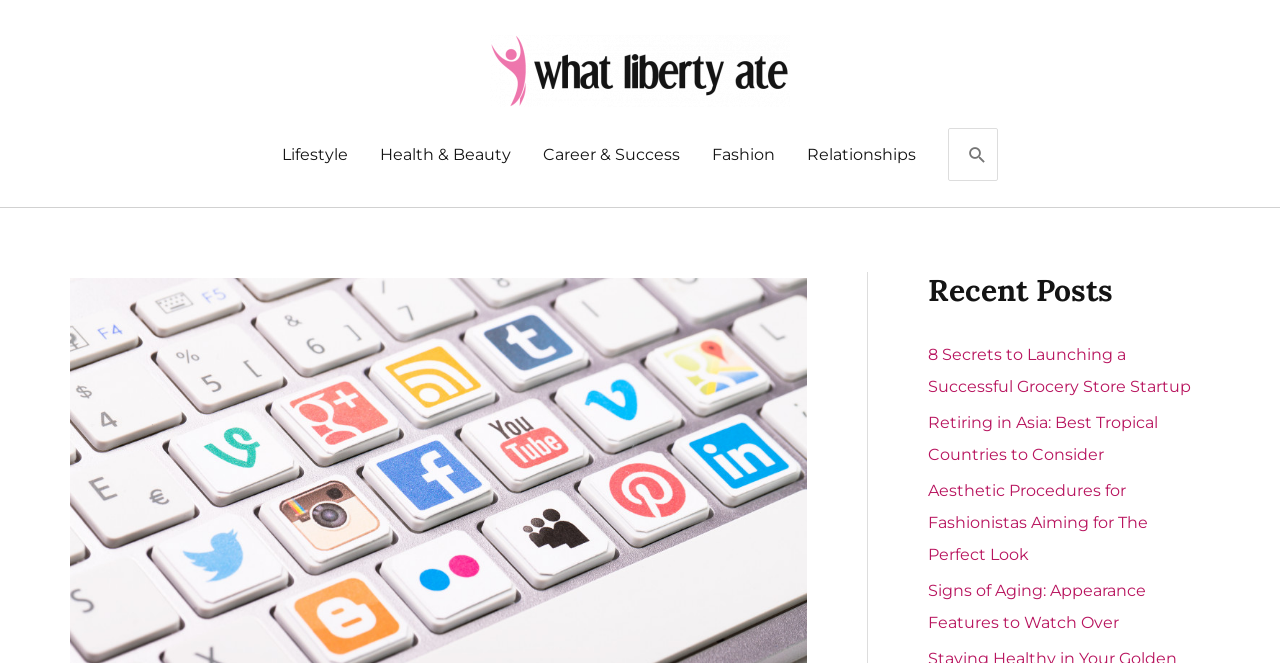Determine the title of the webpage and give its text content.

A Guide to Writing a Brand Story